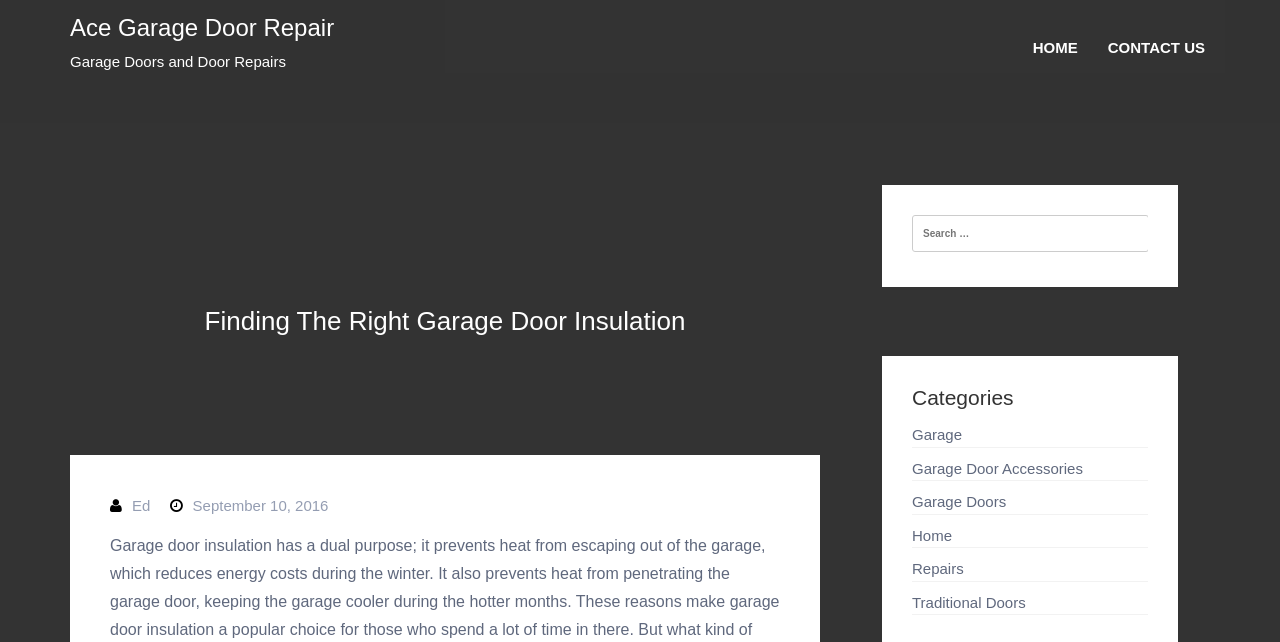Kindly respond to the following question with a single word or a brief phrase: 
What is the name of the garage door repair company?

Ace Garage Door Repair